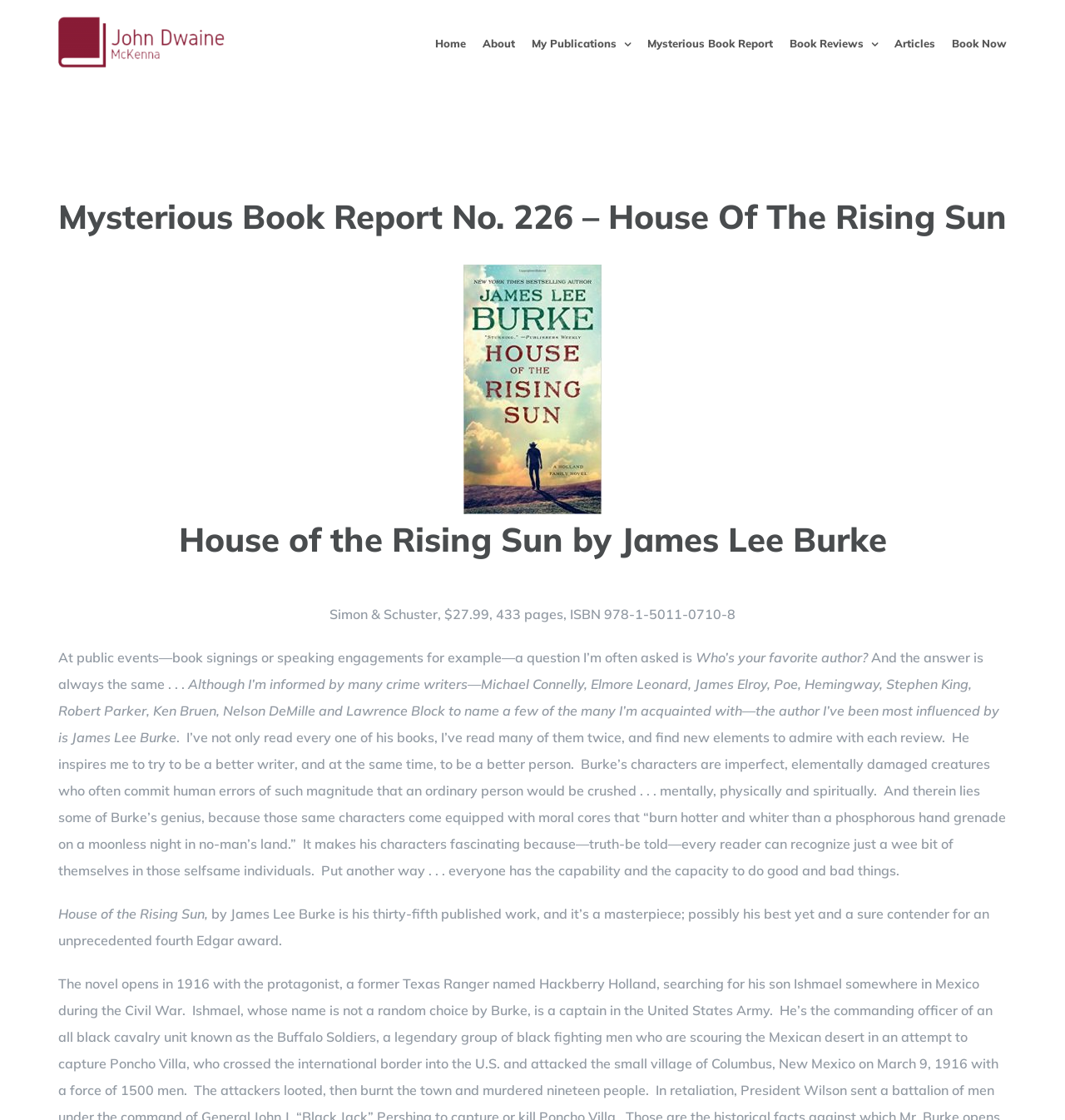What is the price of the book?
Look at the screenshot and respond with one word or a short phrase.

$27.99